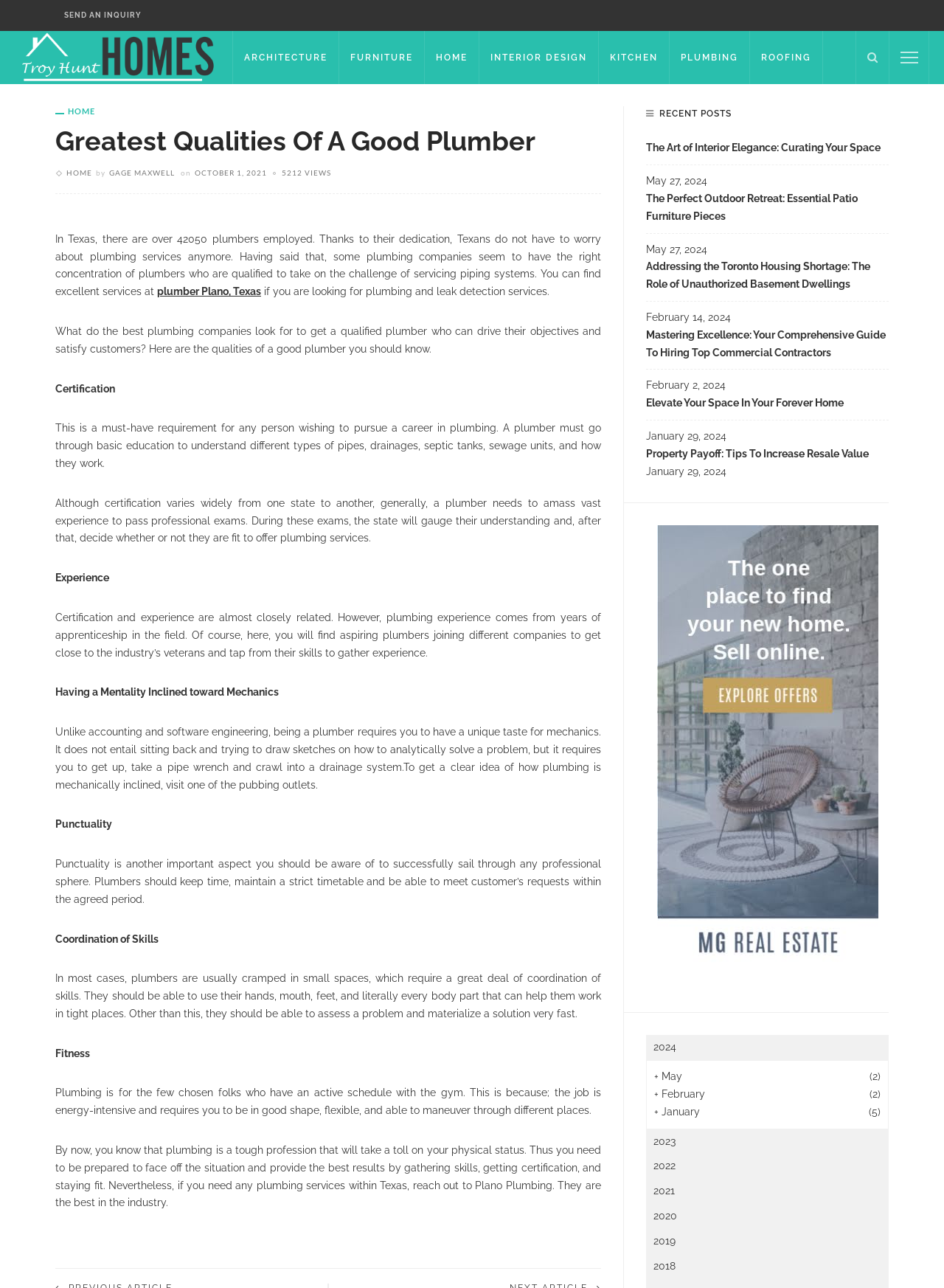Locate the UI element described by Send An Inquiry in the provided webpage screenshot. Return the bounding box coordinates in the format (top-left x, top-left y, bottom-right x, bottom-right y), ensuring all values are between 0 and 1.

[0.059, 0.0, 0.159, 0.024]